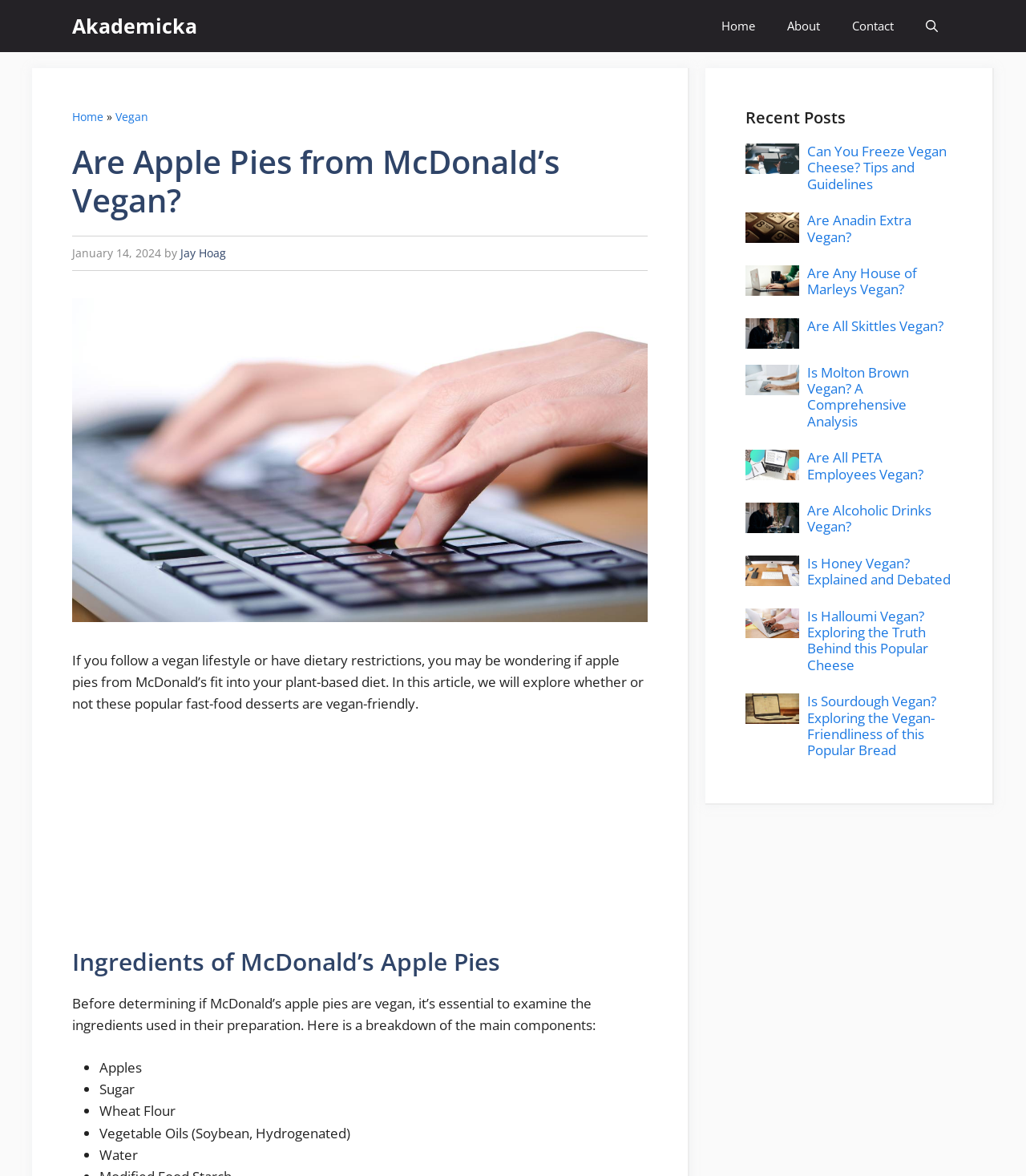What is the purpose of the breadcrumbs navigation?
Please answer the question as detailed as possible.

The breadcrumbs navigation is used to show the category of the article, which is 'Vegan' in this case, and it can be found by examining the navigation element with the text 'Home » Vegan'.